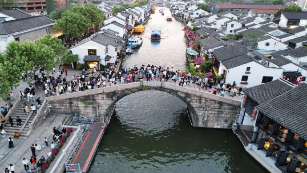What is the purpose of the boats in the canal?
Using the image provided, answer with just one word or phrase.

Tourism